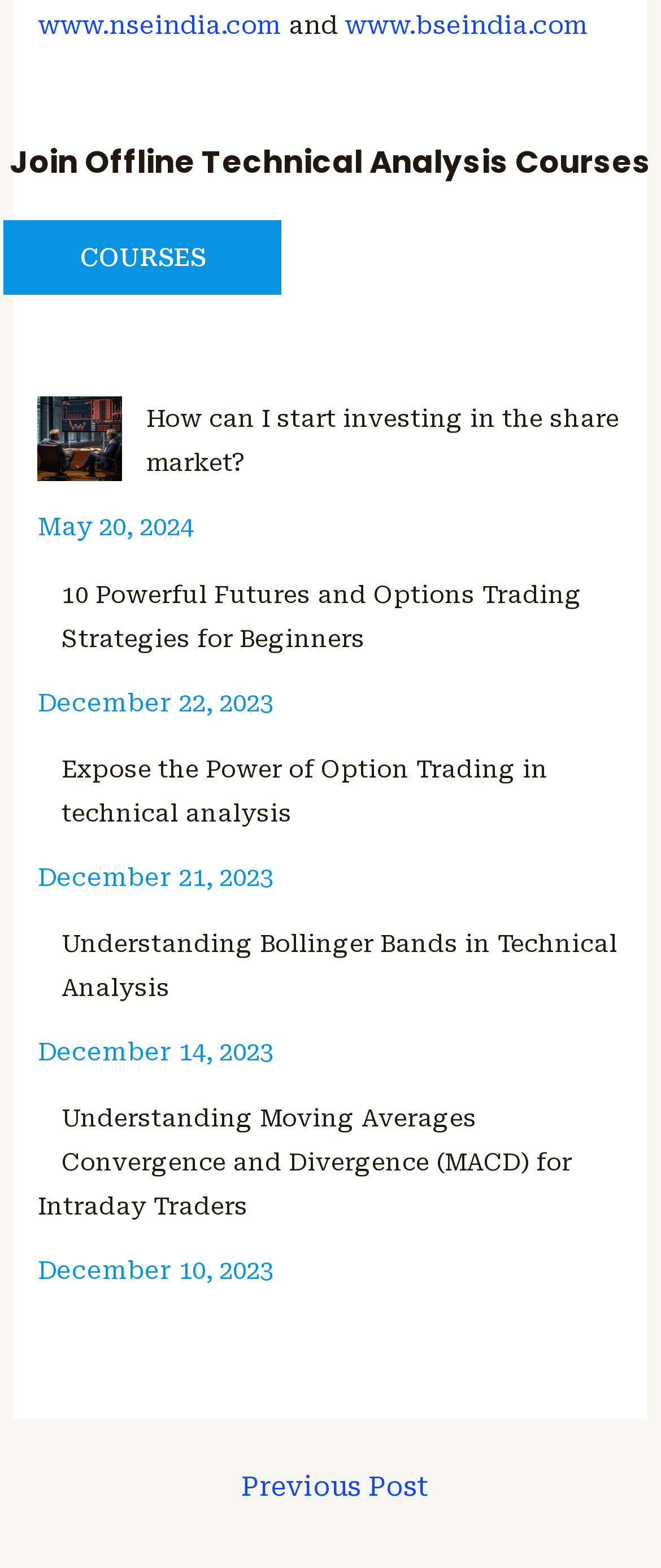Determine the bounding box coordinates of the element that should be clicked to execute the following command: "Go to previous post".

[0.025, 0.931, 0.985, 0.97]